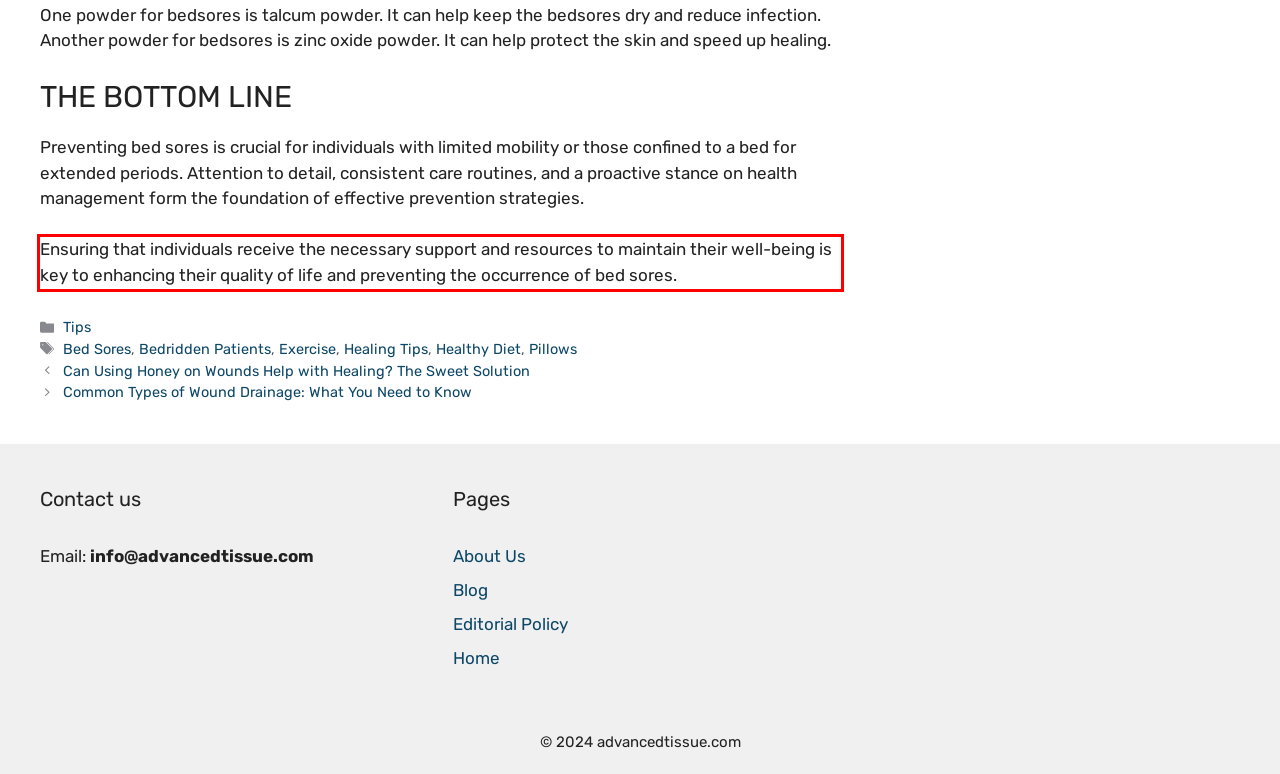Your task is to recognize and extract the text content from the UI element enclosed in the red bounding box on the webpage screenshot.

Ensuring that individuals receive the necessary support and resources to maintain their well-being is key to enhancing their quality of life and preventing the occurrence of bed sores.